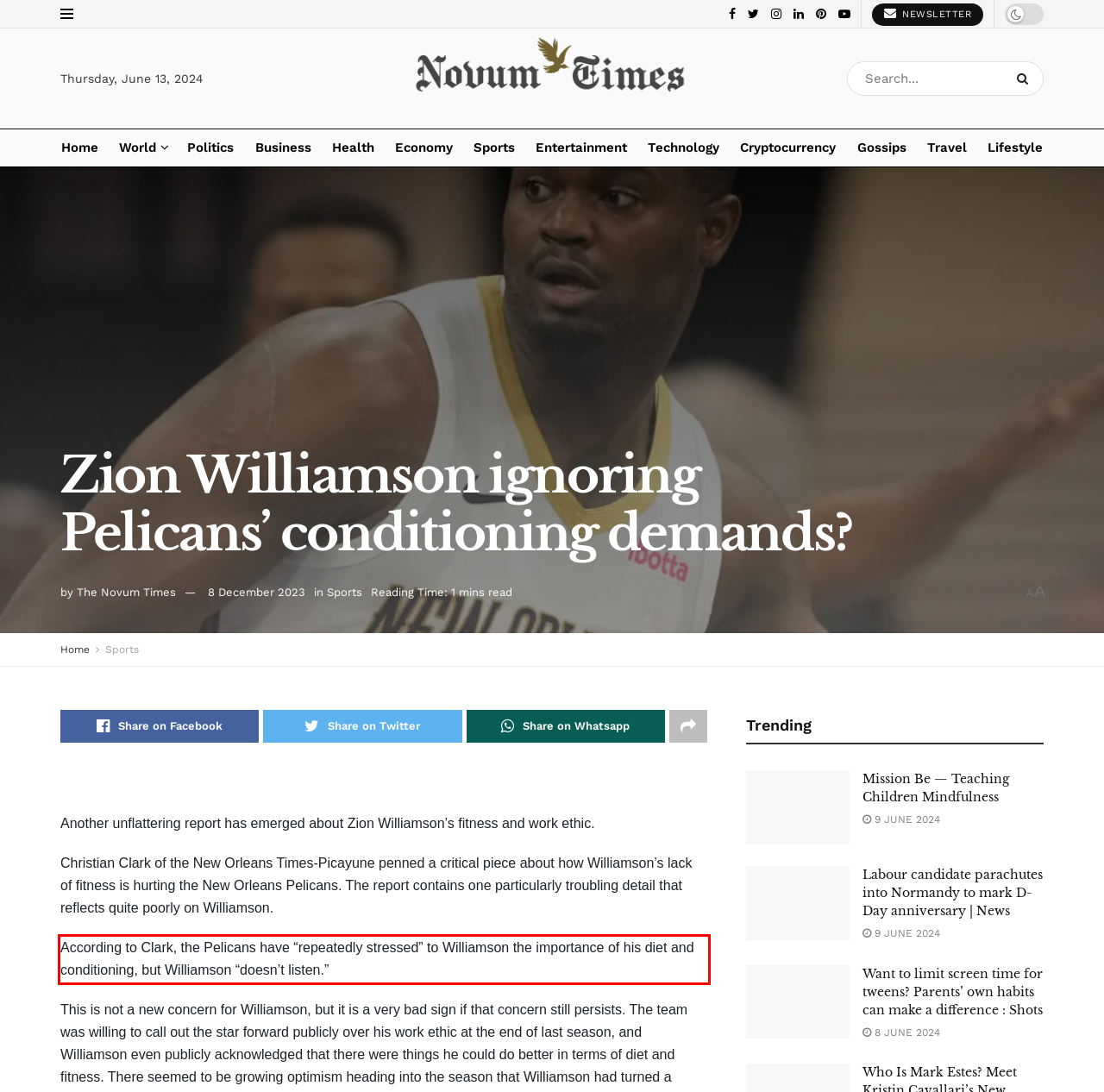Using OCR, extract the text content found within the red bounding box in the given webpage screenshot.

According to Clark, the Pelicans have “repeatedly stressed” to Williamson the importance of his diet and conditioning, but Williamson “doesn’t listen.”